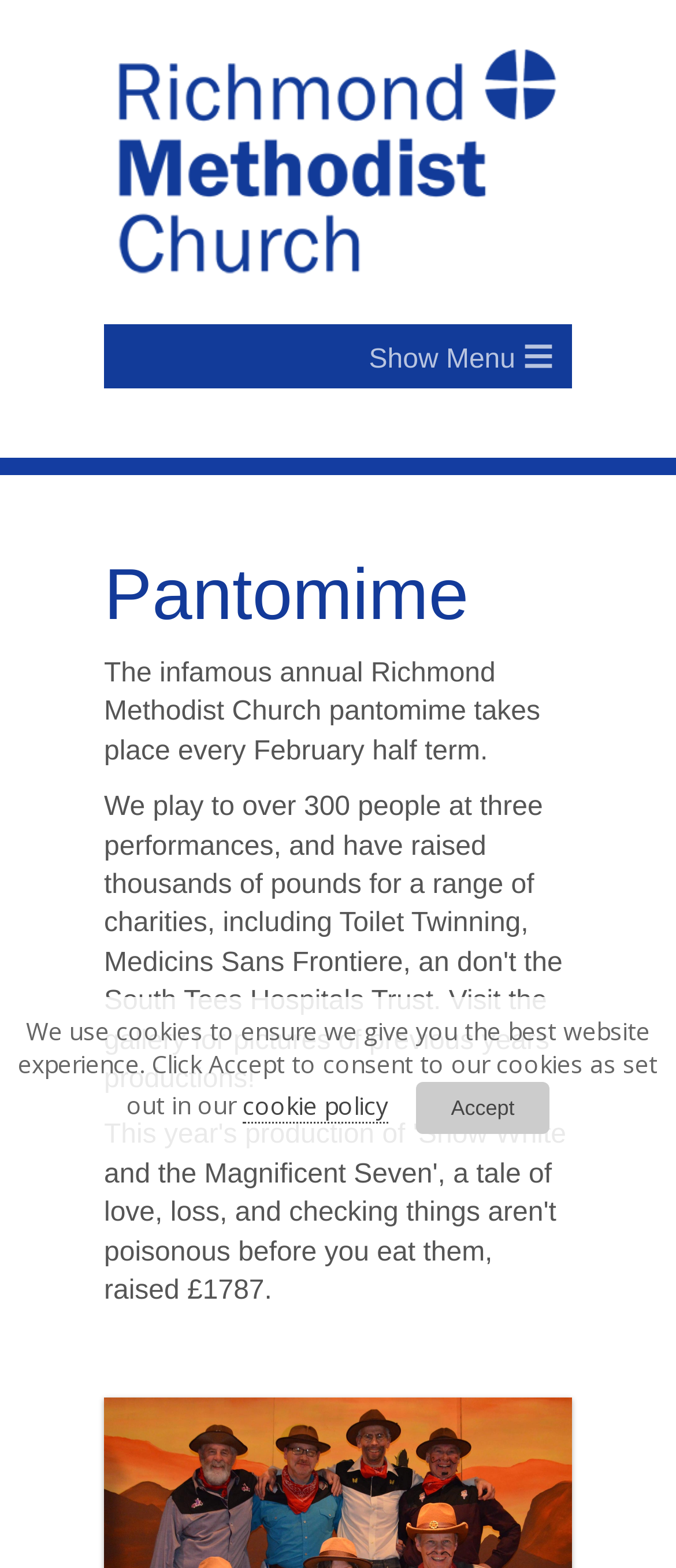From the given element description: "cookie policy", find the bounding box for the UI element. Provide the coordinates as four float numbers between 0 and 1, in the order [left, top, right, bottom].

[0.359, 0.694, 0.575, 0.716]